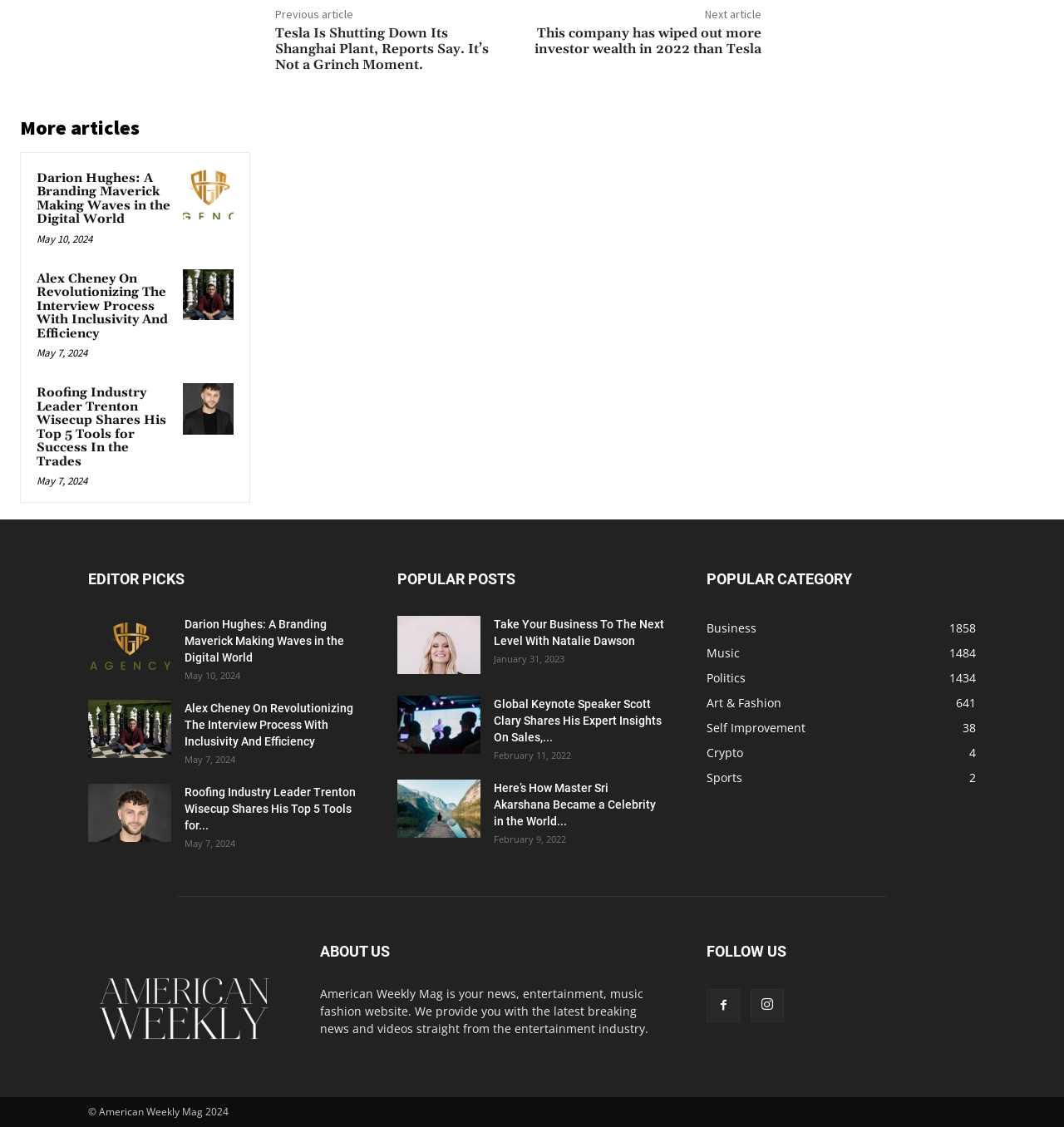How many articles are under 'EDITOR PICKS'?
Using the visual information, respond with a single word or phrase.

3